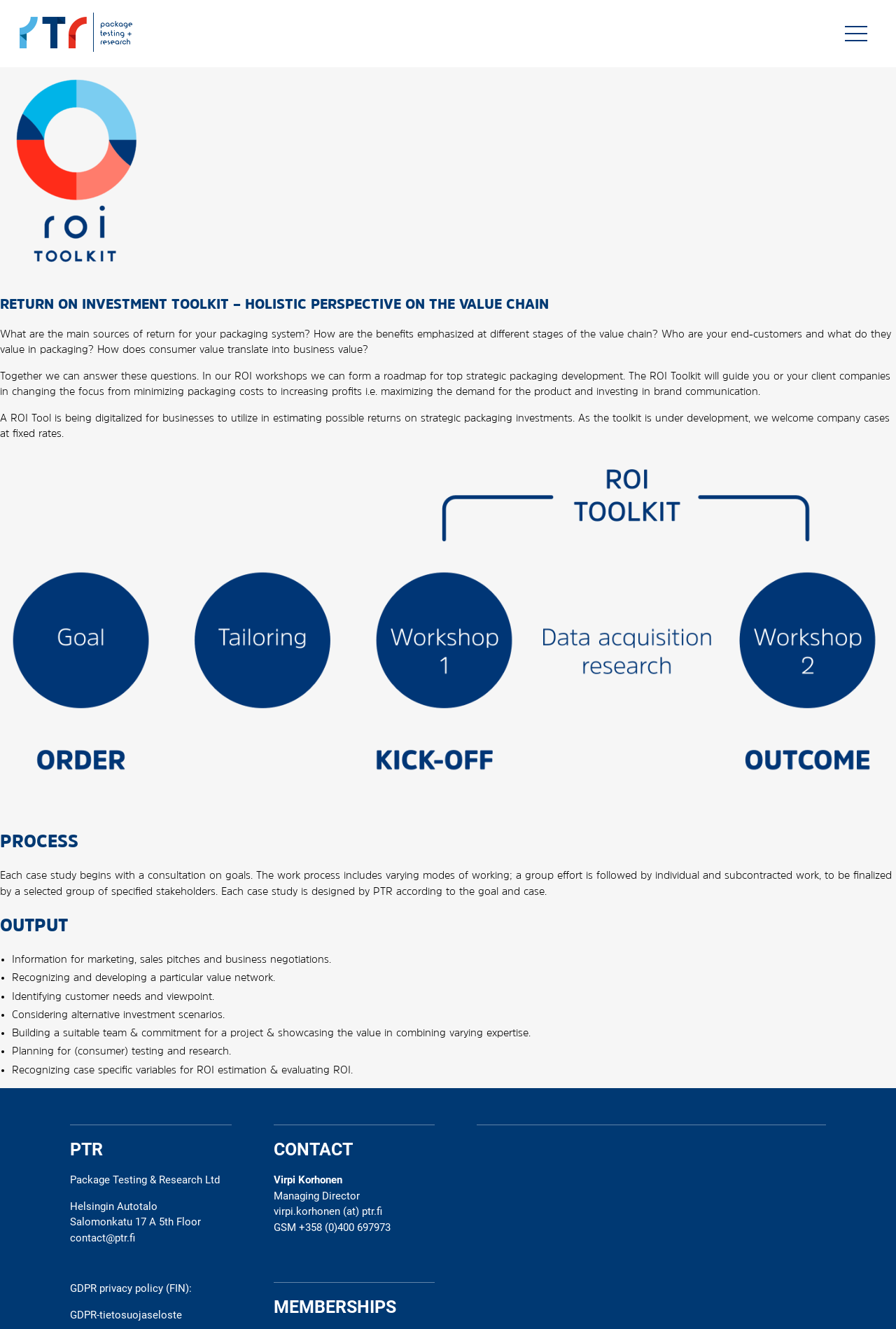Find the bounding box coordinates for the element described here: "alt="PTR"".

[0.02, 0.033, 0.148, 0.041]